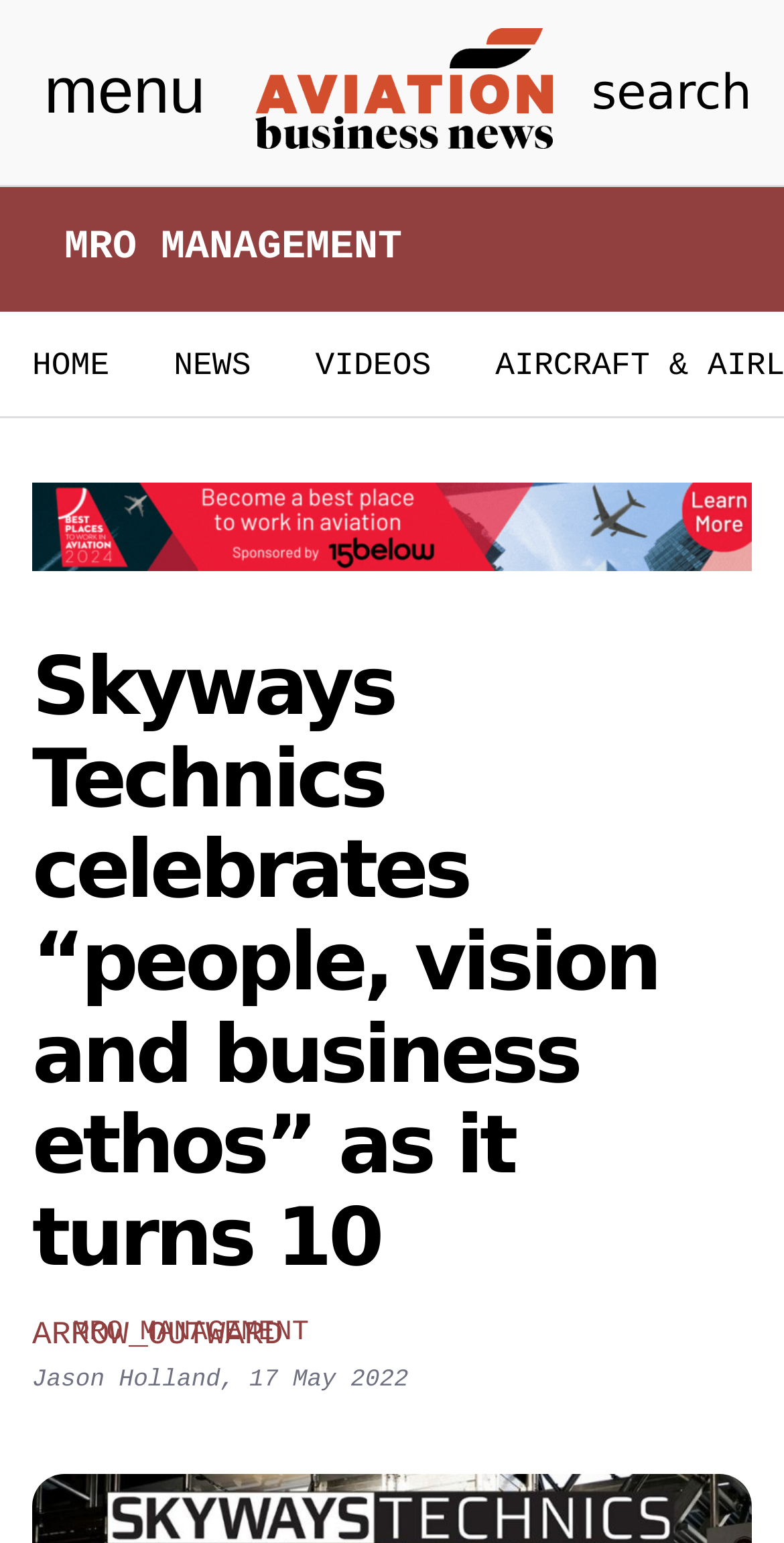What is the name of the news organization?
Based on the image, respond with a single word or phrase.

Aviation Business News